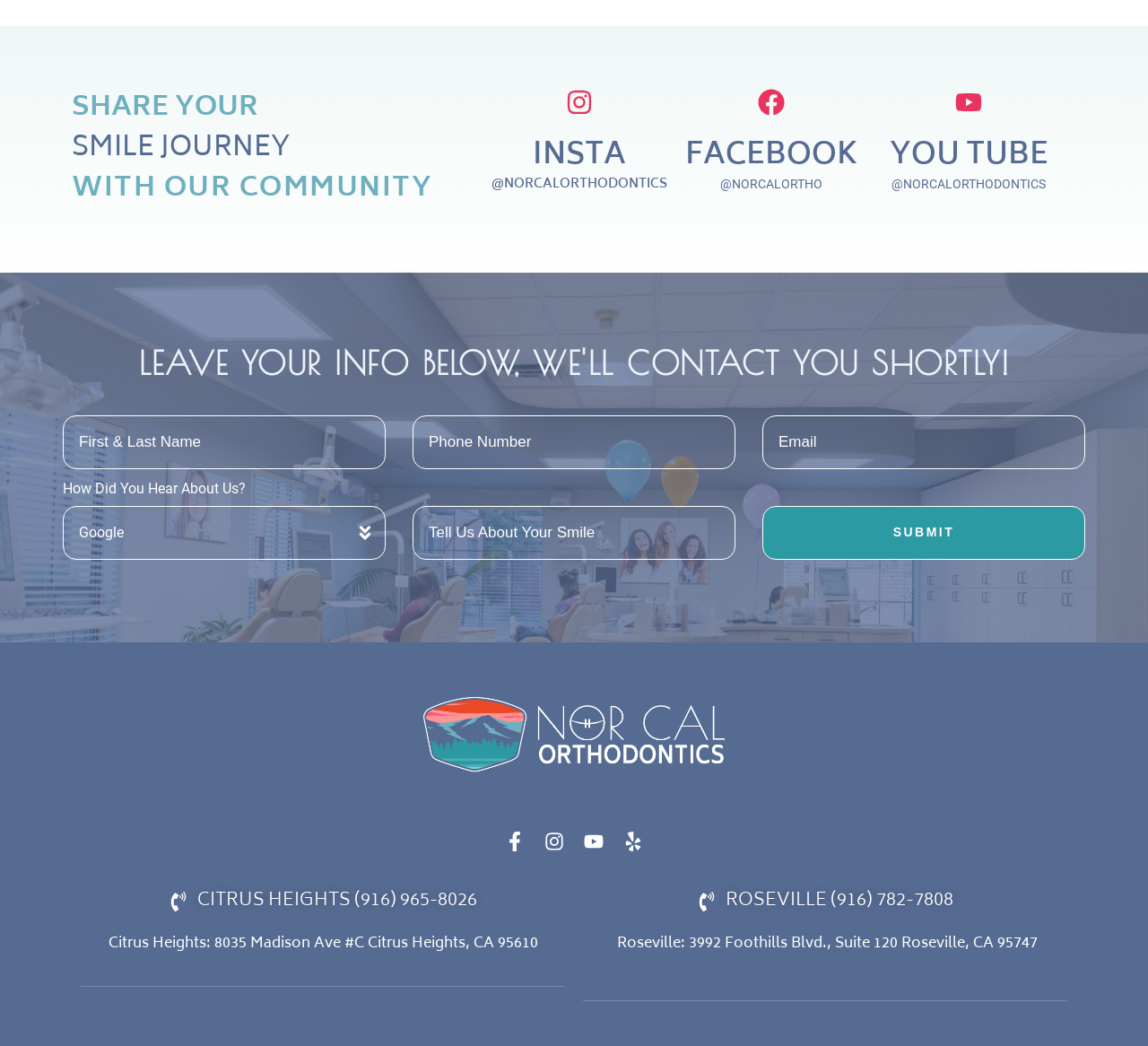Please locate the bounding box coordinates of the element's region that needs to be clicked to follow the instruction: "Enter your phone number". The bounding box coordinates should be provided as four float numbers between 0 and 1, i.e., [left, top, right, bottom].

[0.359, 0.397, 0.641, 0.449]